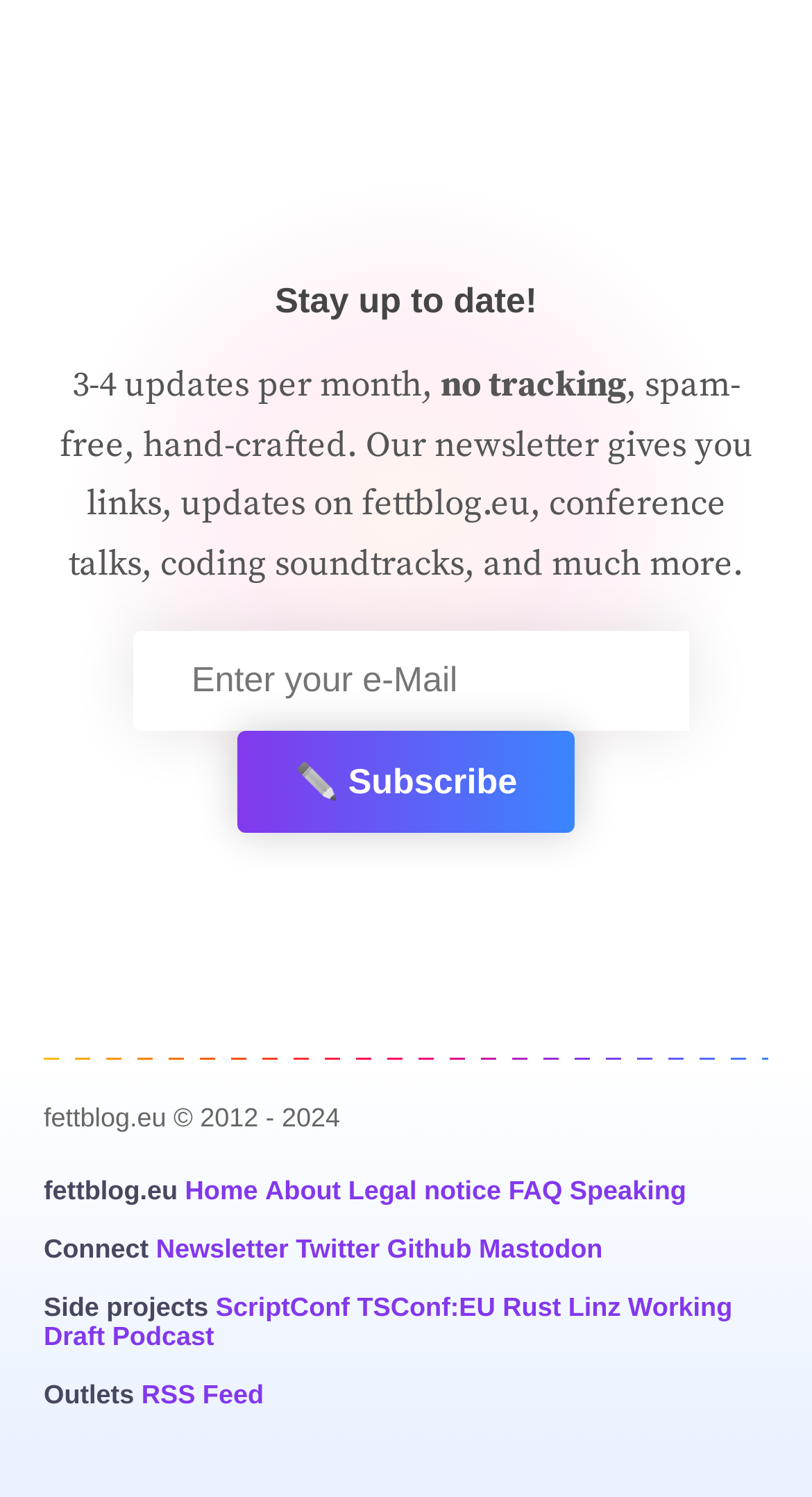Please answer the following query using a single word or phrase: 
What is the copyright year range?

2012 - 2024